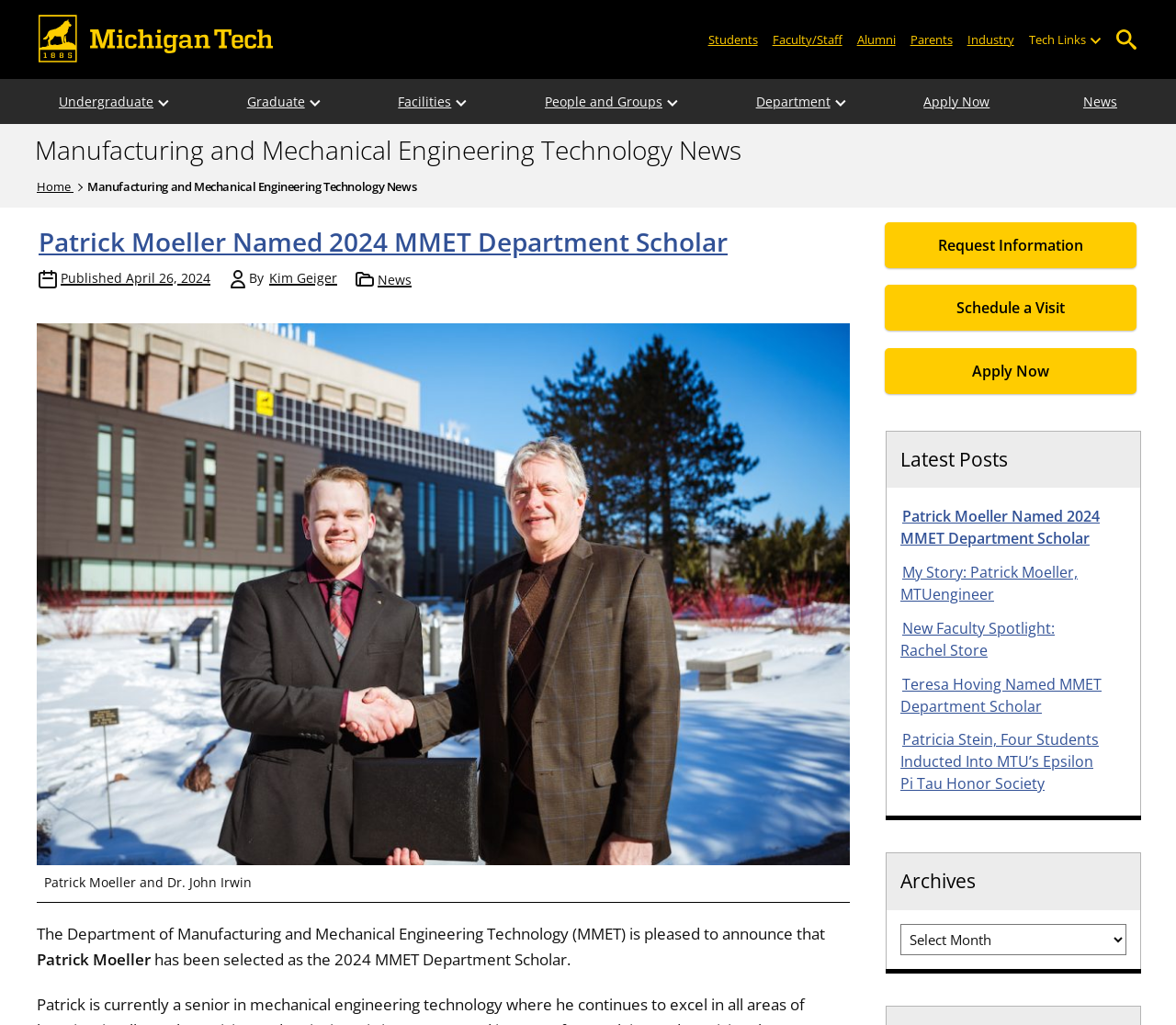Who is the author of the news article?
Please provide a single word or phrase in response based on the screenshot.

Kim Geiger